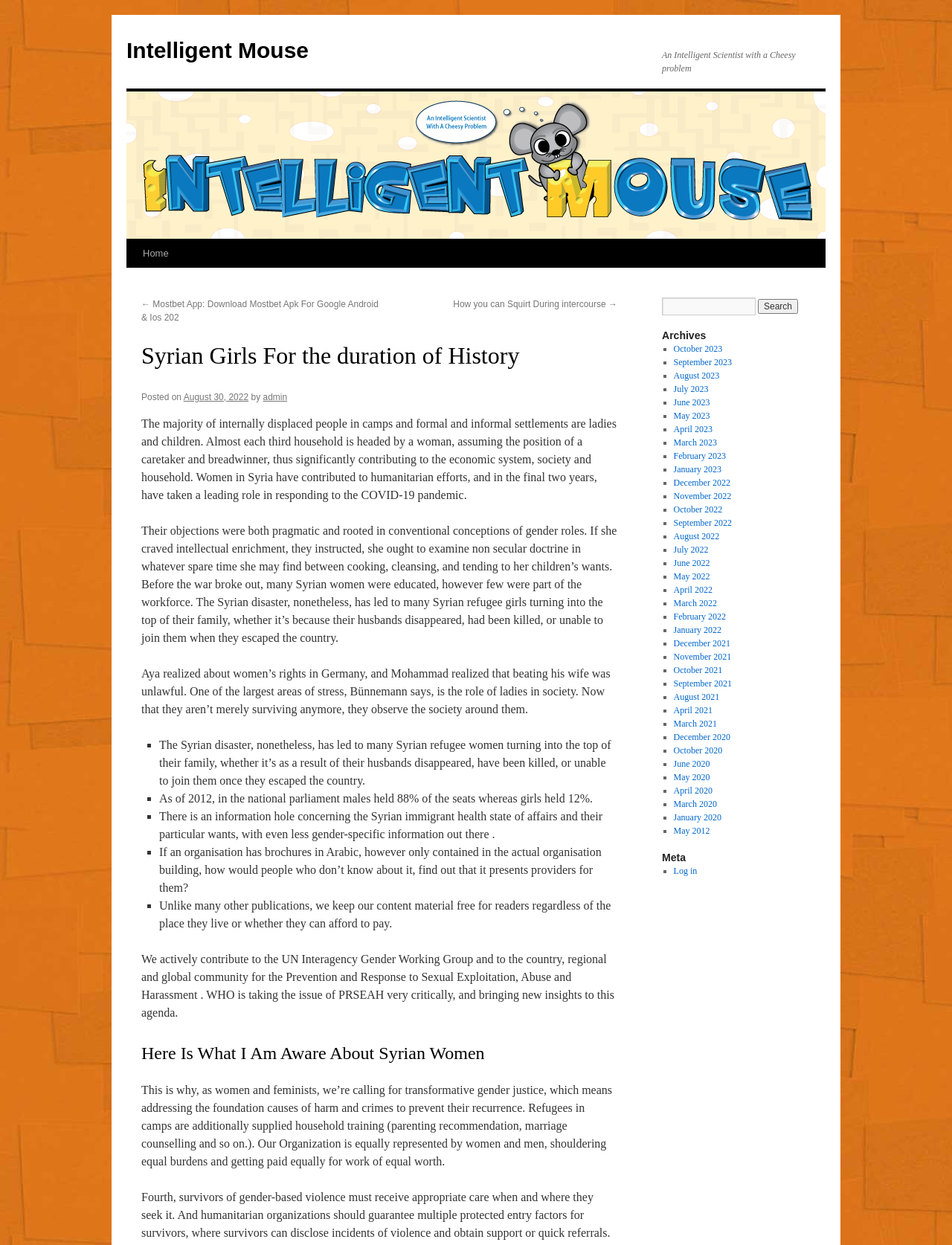Given the element description, predict the bounding box coordinates in the format (top-left x, top-left y, bottom-right x, bottom-right y), using floating point numbers between 0 and 1: Skip to content

[0.132, 0.192, 0.148, 0.26]